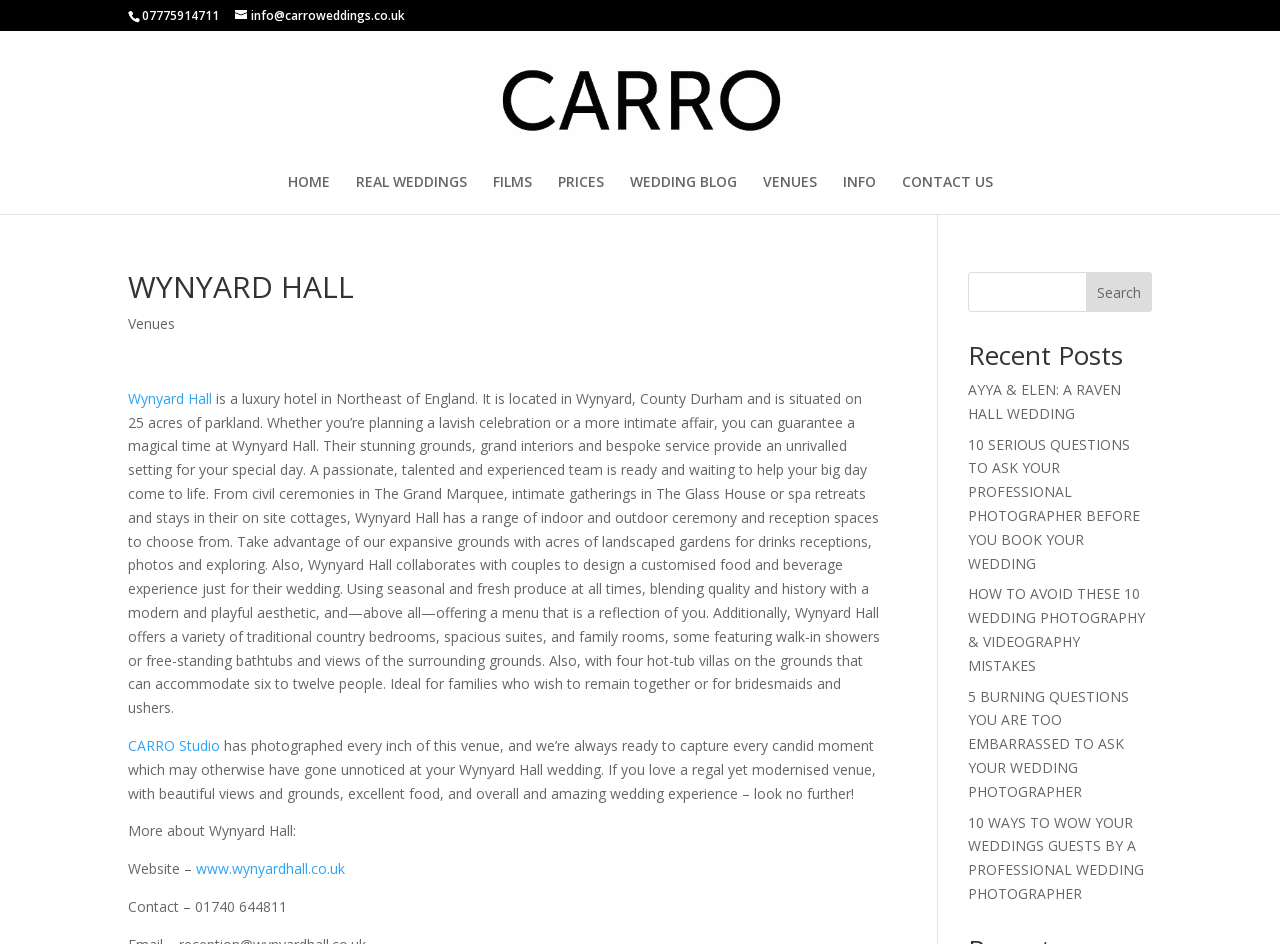Please mark the bounding box coordinates of the area that should be clicked to carry out the instruction: "View Zoning Information".

None